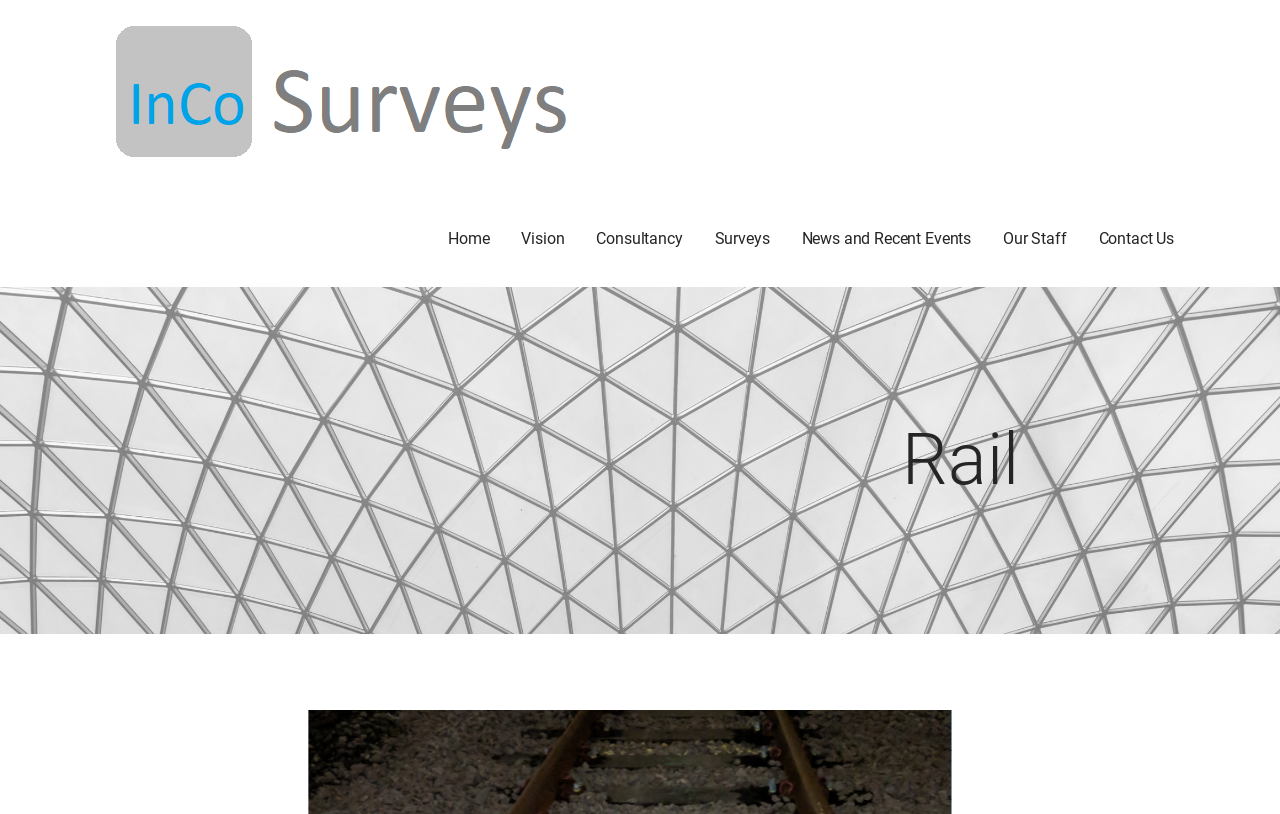Please determine the bounding box coordinates of the element to click in order to execute the following instruction: "Follow on Facebook". The coordinates should be four float numbers between 0 and 1, specified as [left, top, right, bottom].

None